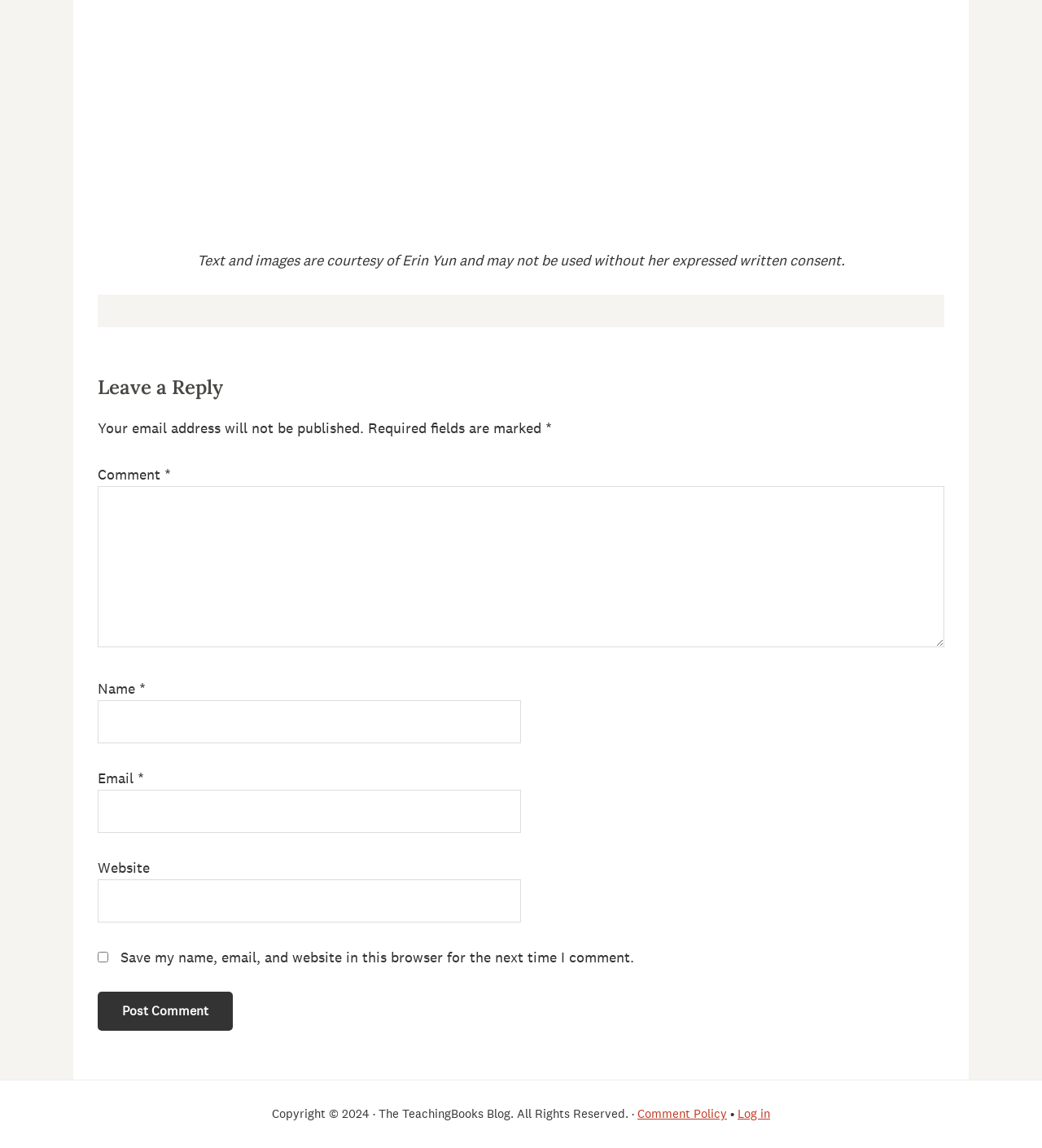Using the information shown in the image, answer the question with as much detail as possible: What is the purpose of the textboxes?

The textboxes are used to input the commenter's name, email, website, and comment. This is evident from the labels 'Name', 'Email', 'Website', and 'Comment' next to each textbox, and the 'Post Comment' button at the bottom.